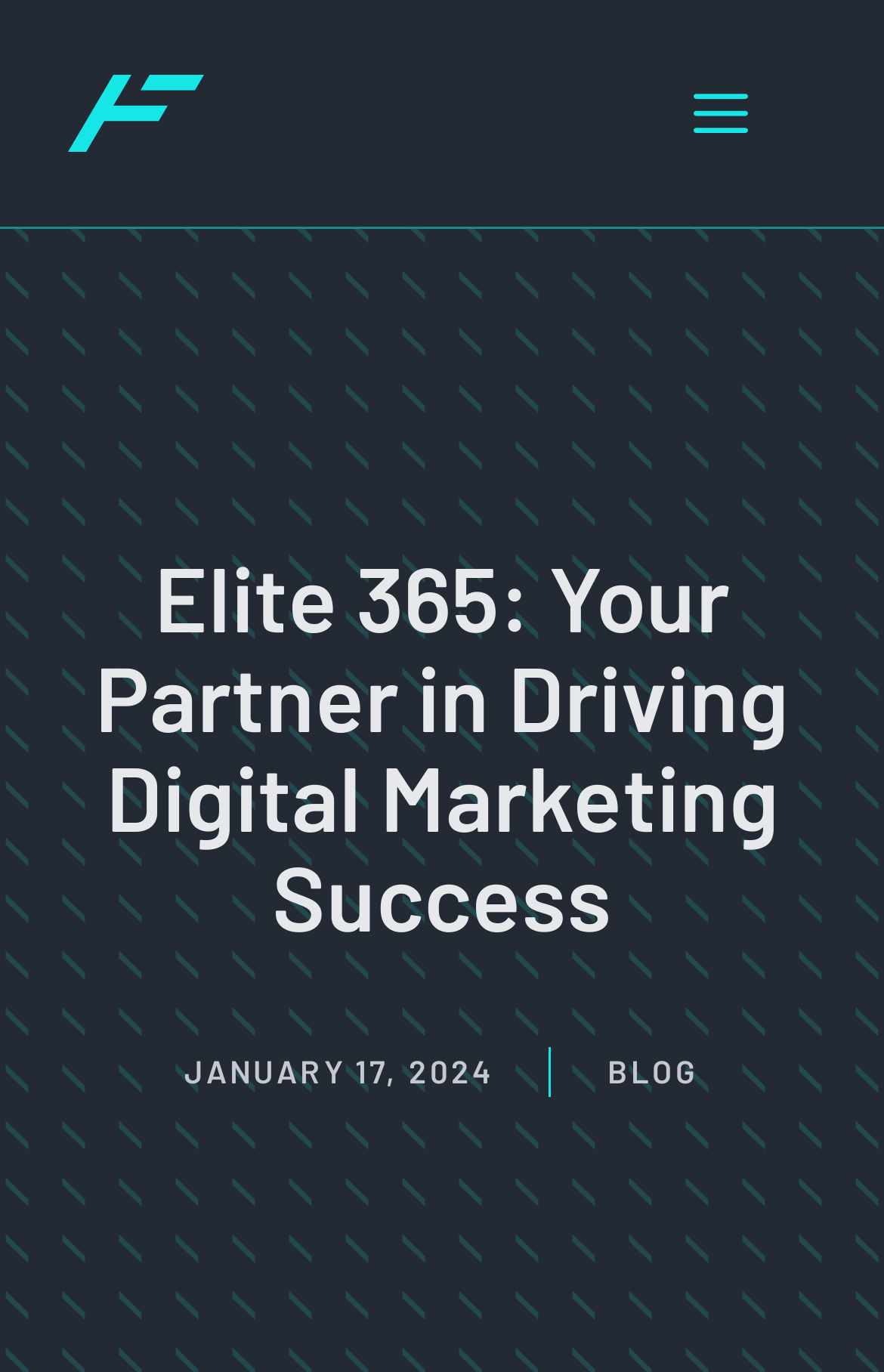Describe every aspect of the webpage comprehensively.

The webpage is titled "Elite 365: Your Partner in Driving Digital Marketing Success" and appears to be a digital marketing company's website. At the top of the page, there is a banner that spans the entire width, containing a link to "elite-365.com" with an accompanying image. To the right of the banner, there is a navigation element labeled "Mobile Toggle" with a button that says "Menu" and is not currently expanded.

Below the banner, there is a prominent heading that repeats the title of the webpage. Further down, there is a section that displays the current date, "JANUARY 17, 2024", and a label that says "BLOG" positioned to the right of the date.